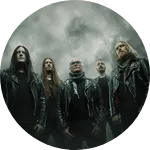Give an elaborate caption for the image.

This image features the band Katatonia, depicted in a moody and atmospheric setting that reflects their signature style. The members stand together, exuding a sense of solidarity and intensity, dressed in dark leather jackets that contribute to the overall somber and powerful aesthetic. Their gazes are directed upwards, which evokes themes of contemplation and depth, resonating with their music's profound lyrical content. Soft gray clouds loom in the background, enhancing the band's atmospheric presence, visualizing the melancholic undertones often present in their work. This image not only represents the band visually but also encapsulates their identity within the doom metal genre, known for emotional depth and a unique blend of heavy soundscapes.